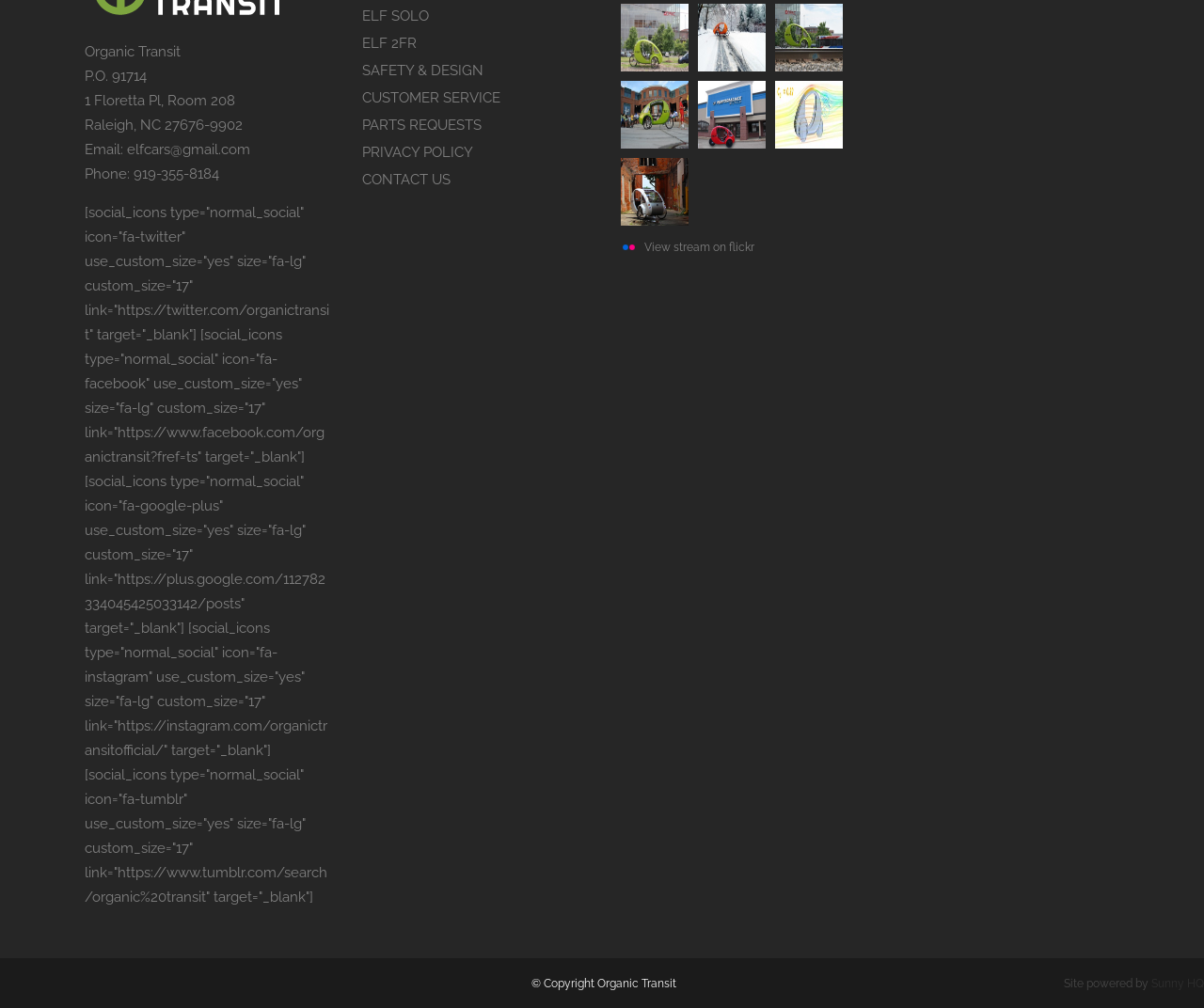Given the description "title="IMG_2714"", provide the bounding box coordinates of the corresponding UI element.

[0.516, 0.21, 0.572, 0.227]